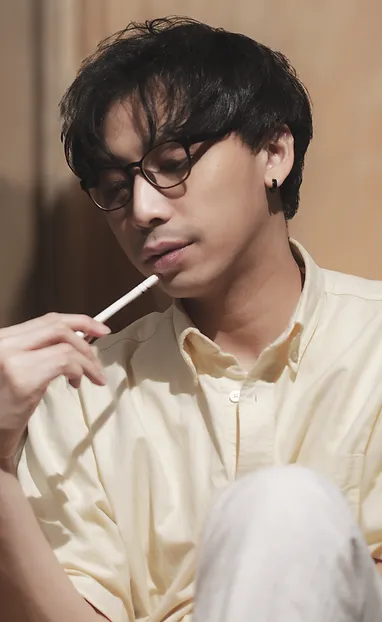What is Kason Chung holding in his hand?
Give a one-word or short-phrase answer derived from the screenshot.

A stick